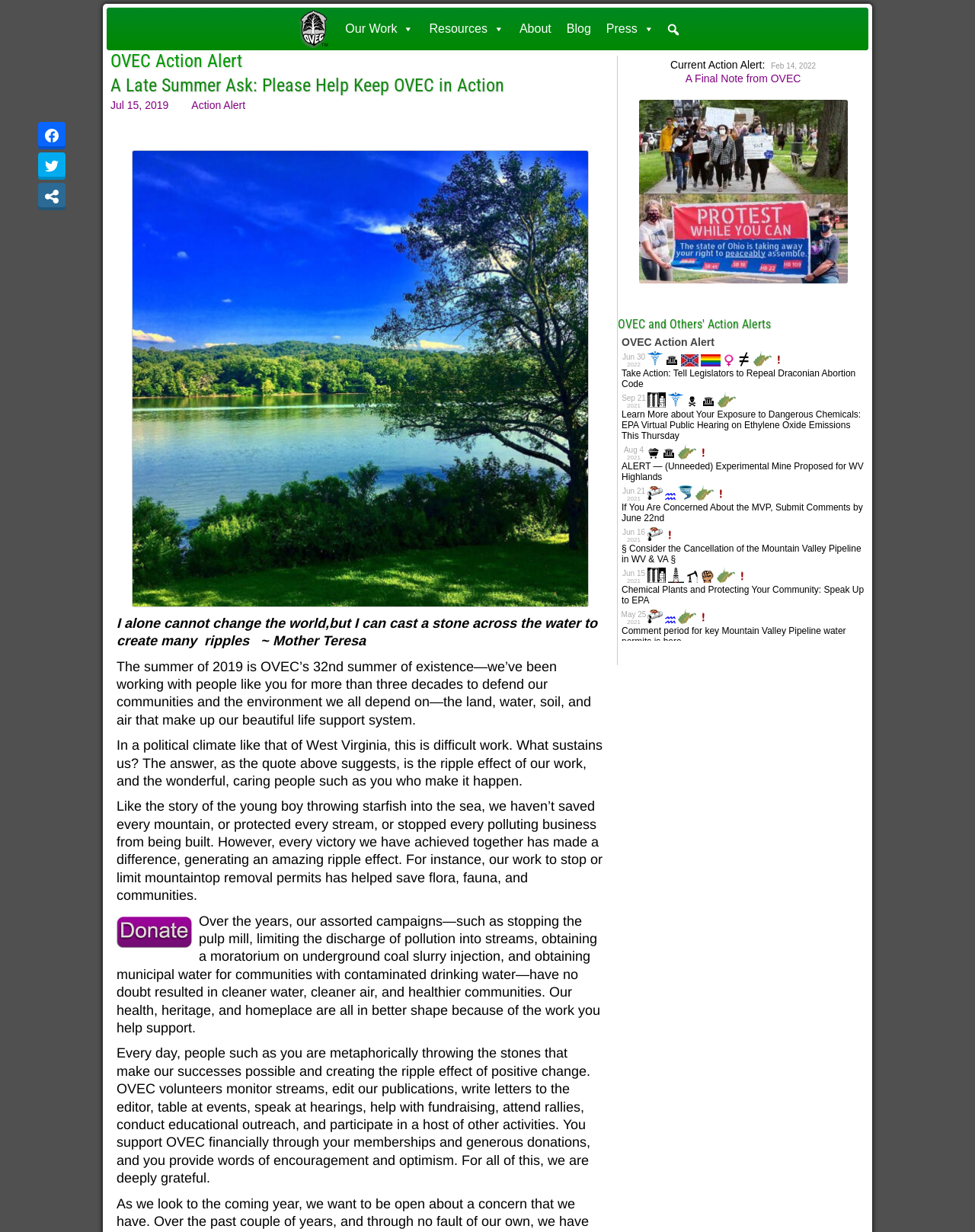Show the bounding box coordinates for the element that needs to be clicked to execute the following instruction: "Search for something". Provide the coordinates in the form of four float numbers between 0 and 1, i.e., [left, top, right, bottom].

[0.679, 0.015, 0.702, 0.034]